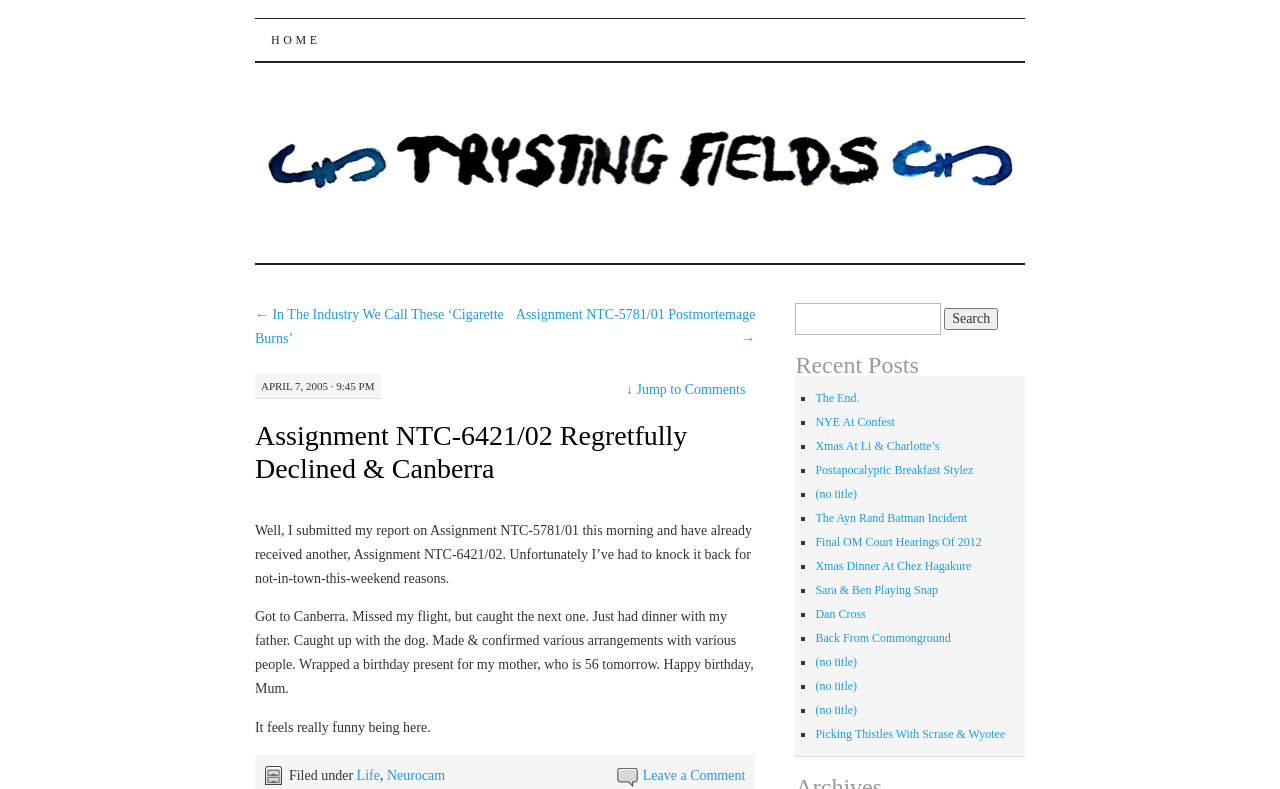Provide your answer to the question using just one word or phrase: What is the text of the first link on the webpage?

Trysting Fields